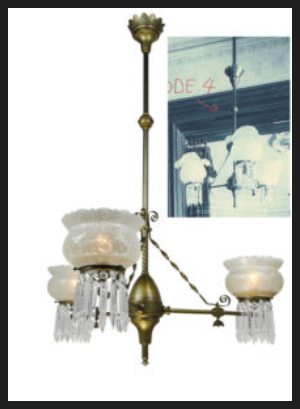Describe the image with as much detail as possible.

The image showcases an elegant, vintage chandelier that captures the charm of early 20th-century lighting design. It features a brass finish with intricate detailing, and is adorned with three lamps, each surrounded by beautifully crafted frosted glass shades. Delicate crystal accents hang from the base, adding a touch of opulence.

Adjacent to the chandelier is a historical photograph that appears to be a reference image, possibly taken during the original installation or a renovation. The photo includes annotations, including the word "CODE" with a number, hinting at its significance in the restoration or design process. This juxtaposition of the restored fixture with the original reference illustrates the careful craftsmanship and dedication to authenticity in preserving the aesthetic of the period.